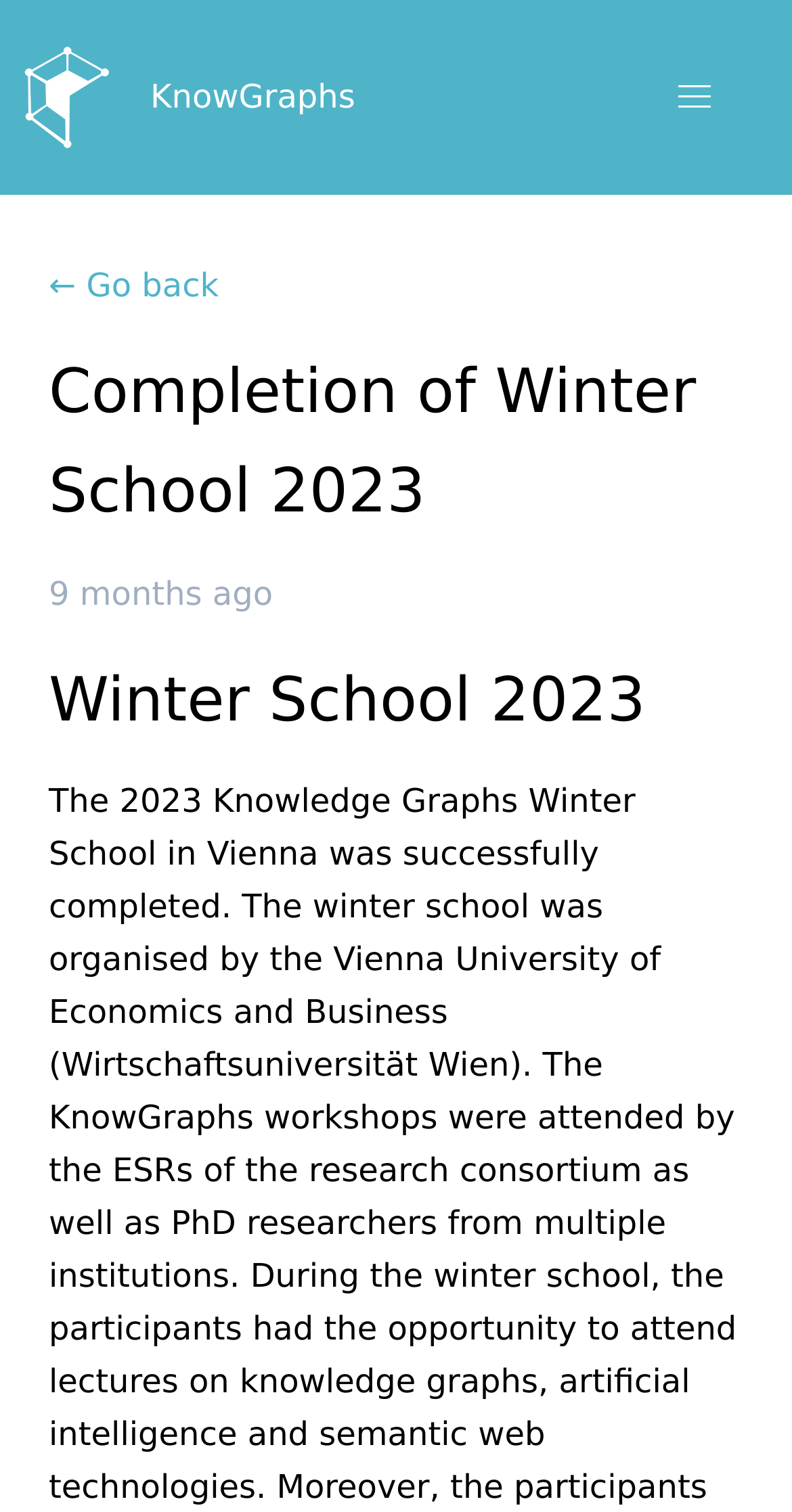What is the date of the Winter School 2023?
Using the image provided, answer with just one word or phrase.

2023-03-10